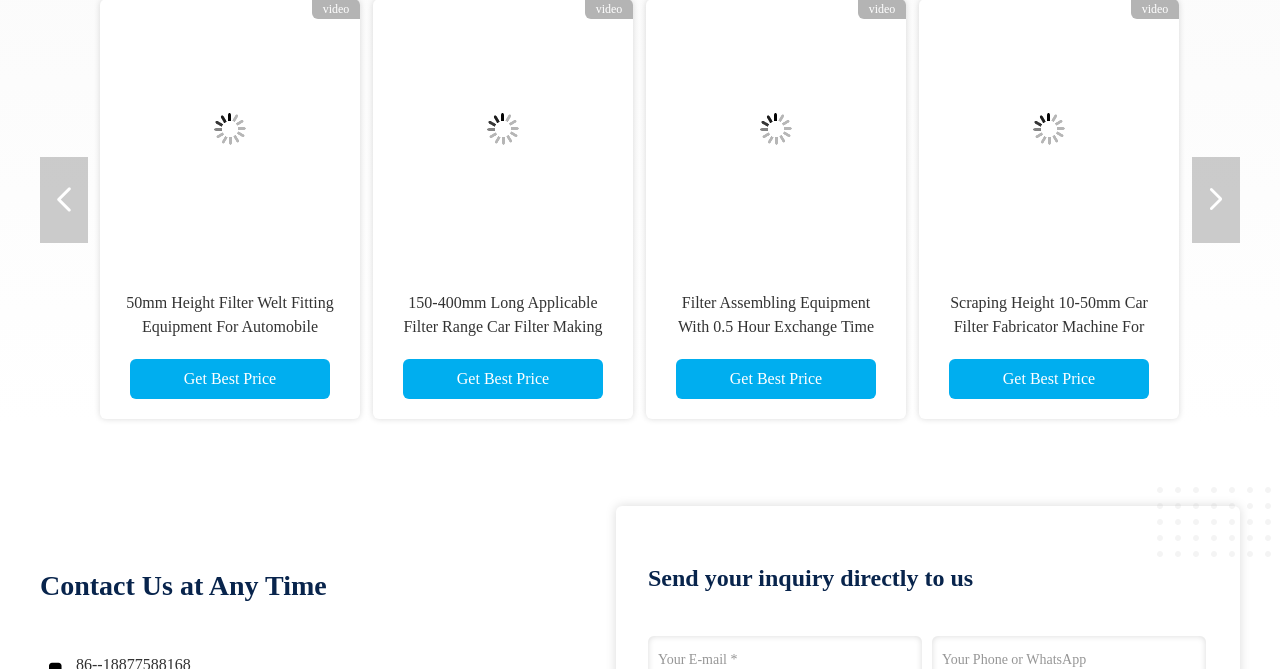Provide the bounding box coordinates in the format (top-left x, top-left y, bottom-right x, bottom-right y). All values are floating point numbers between 0 and 1. Determine the bounding box coordinate of the UI element described as: Get Best Price

[0.102, 0.537, 0.258, 0.597]